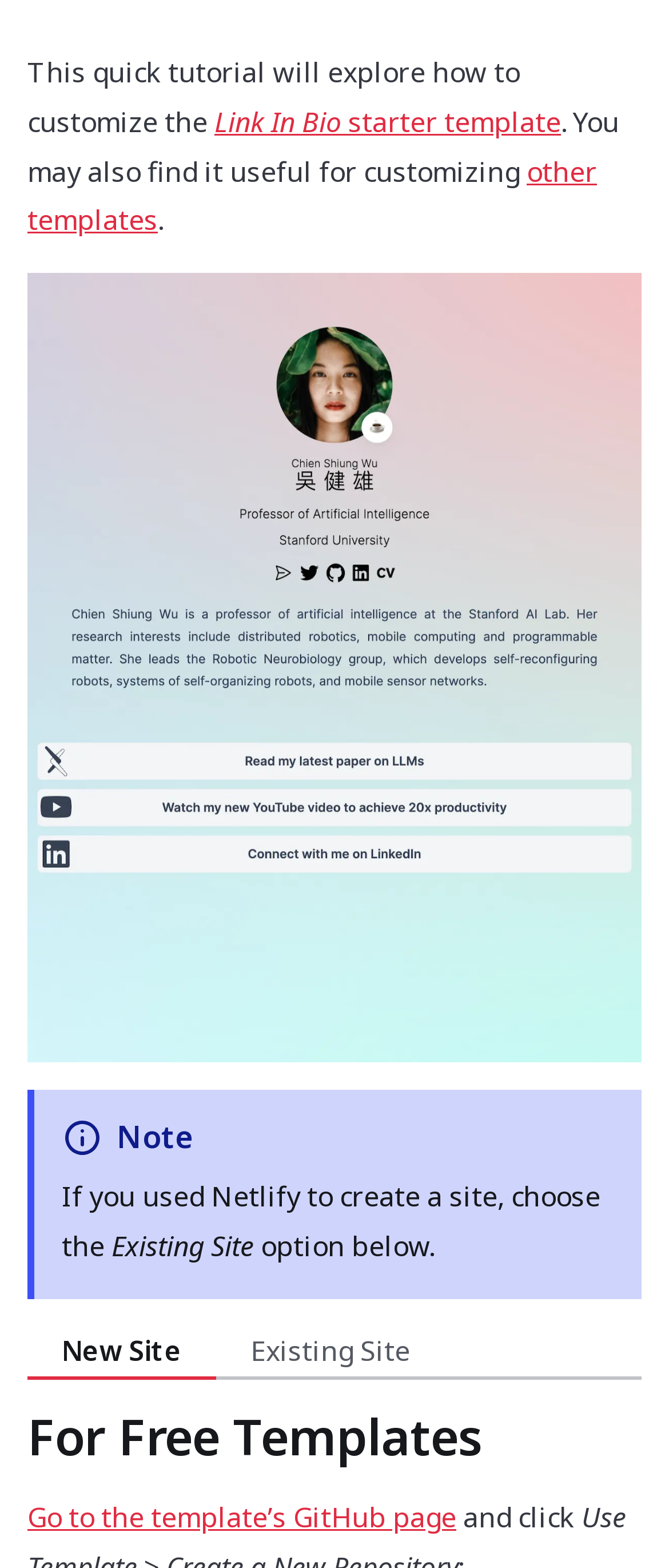Please determine the bounding box coordinates for the element with the description: "aria-label="Toggle Menu"".

None